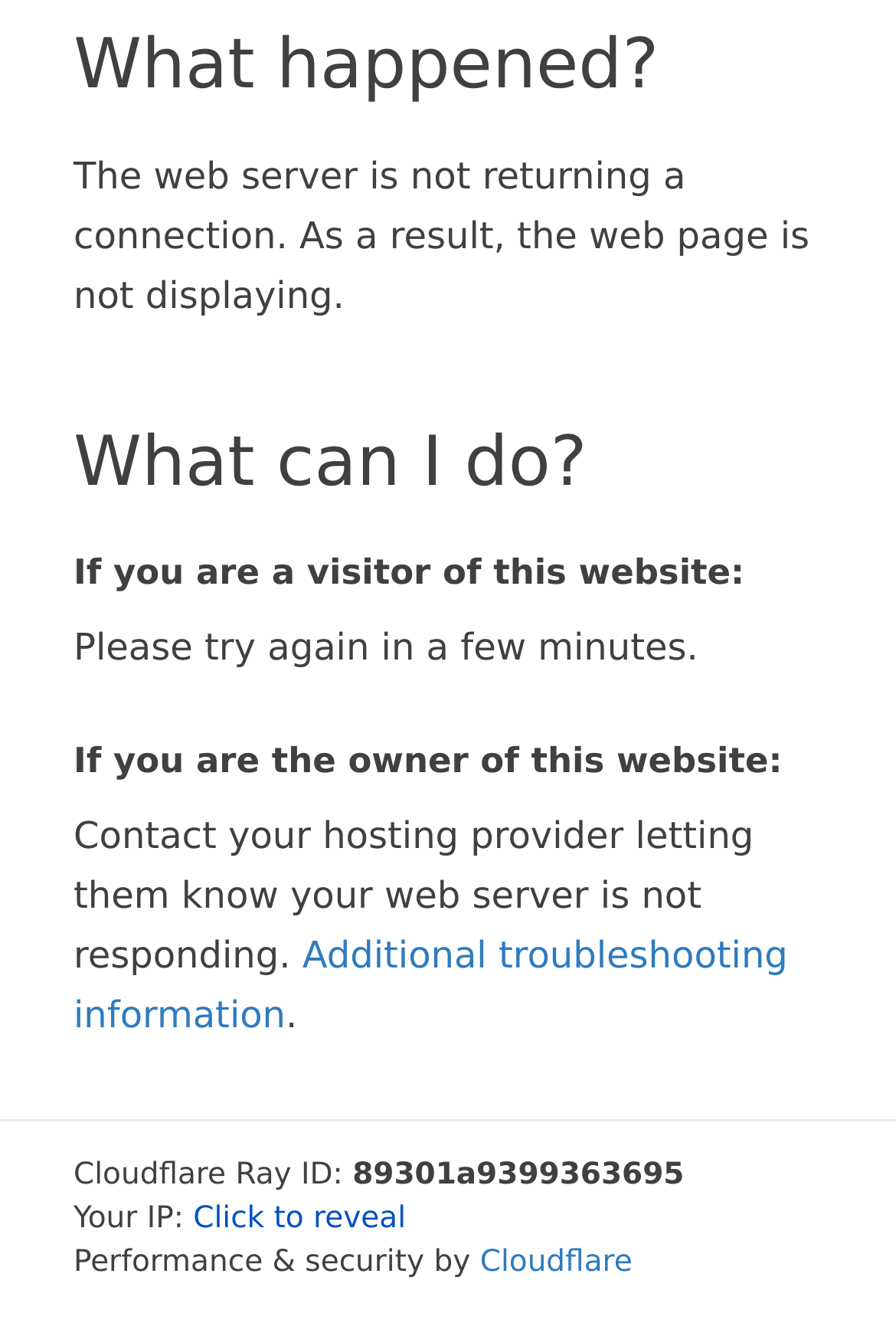Respond to the question below with a single word or phrase:
What should a visitor of this website do?

Try again in a few minutes